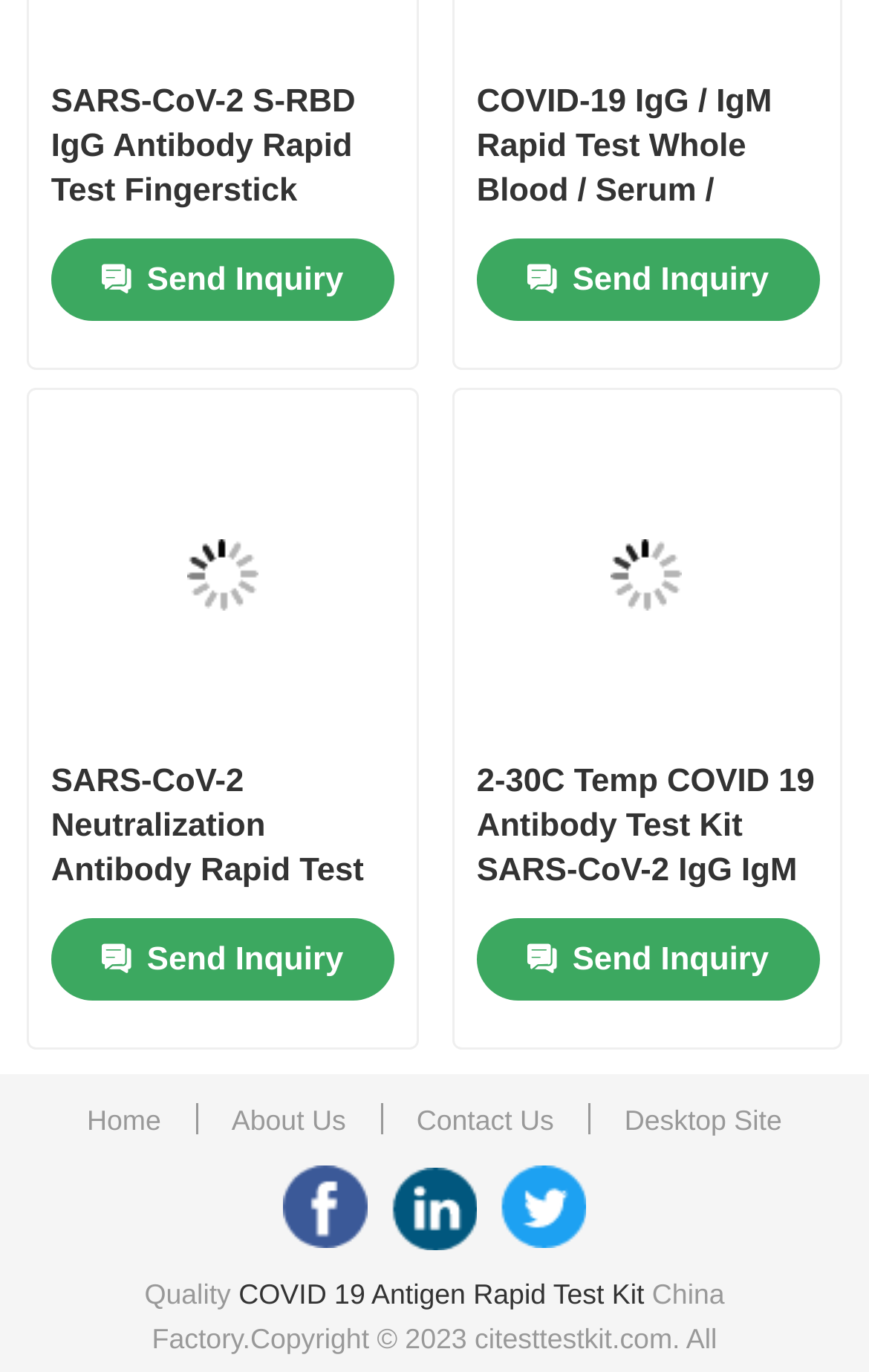Is there a 'Quality' section on the webpage?
Refer to the image and provide a concise answer in one word or phrase.

Yes